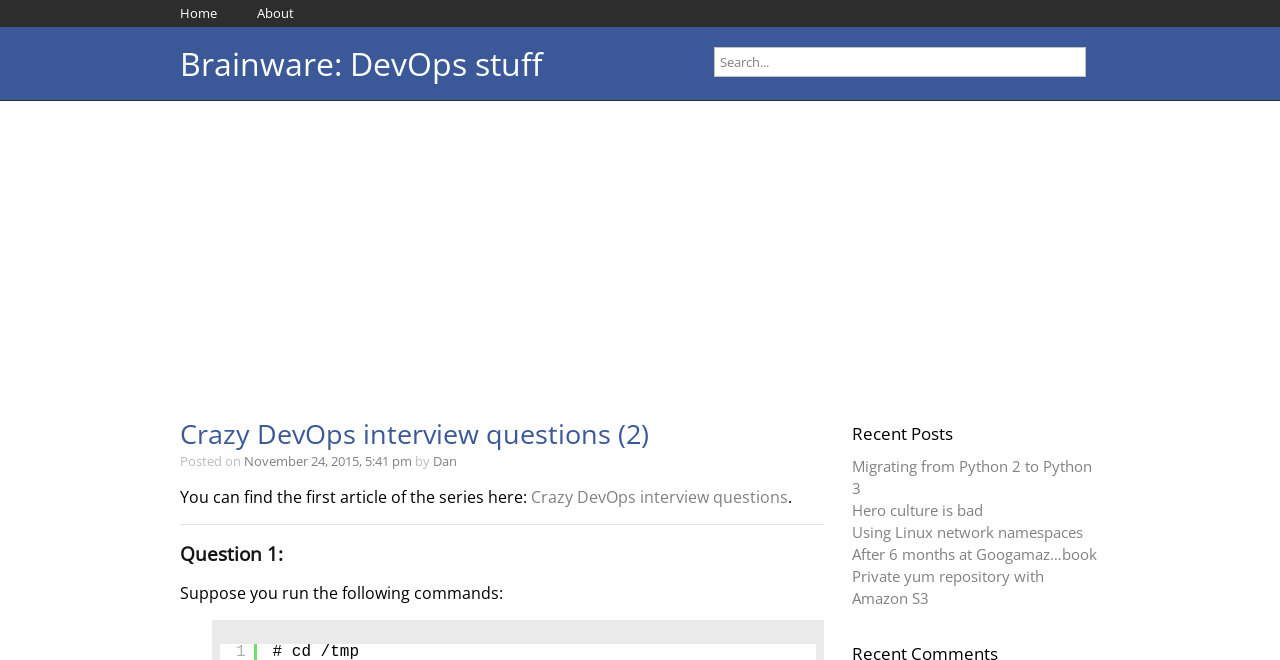Find and provide the bounding box coordinates for the UI element described here: "Dan". The coordinates should be given as four float numbers between 0 and 1: [left, top, right, bottom].

[0.338, 0.685, 0.357, 0.712]